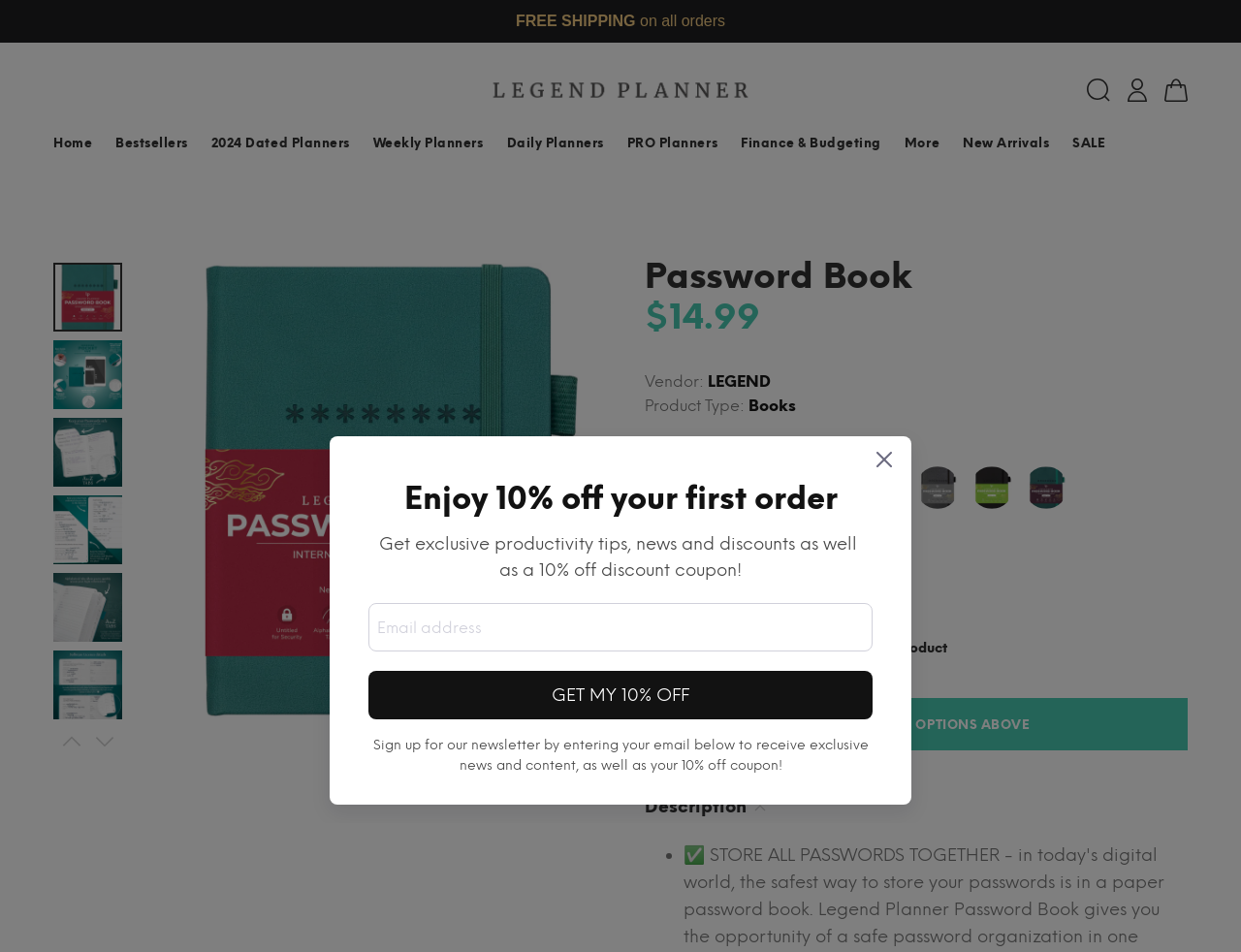Locate the bounding box of the UI element based on this description: "More". Provide four float numbers between 0 and 1 as [left, top, right, bottom].

[0.719, 0.133, 0.766, 0.174]